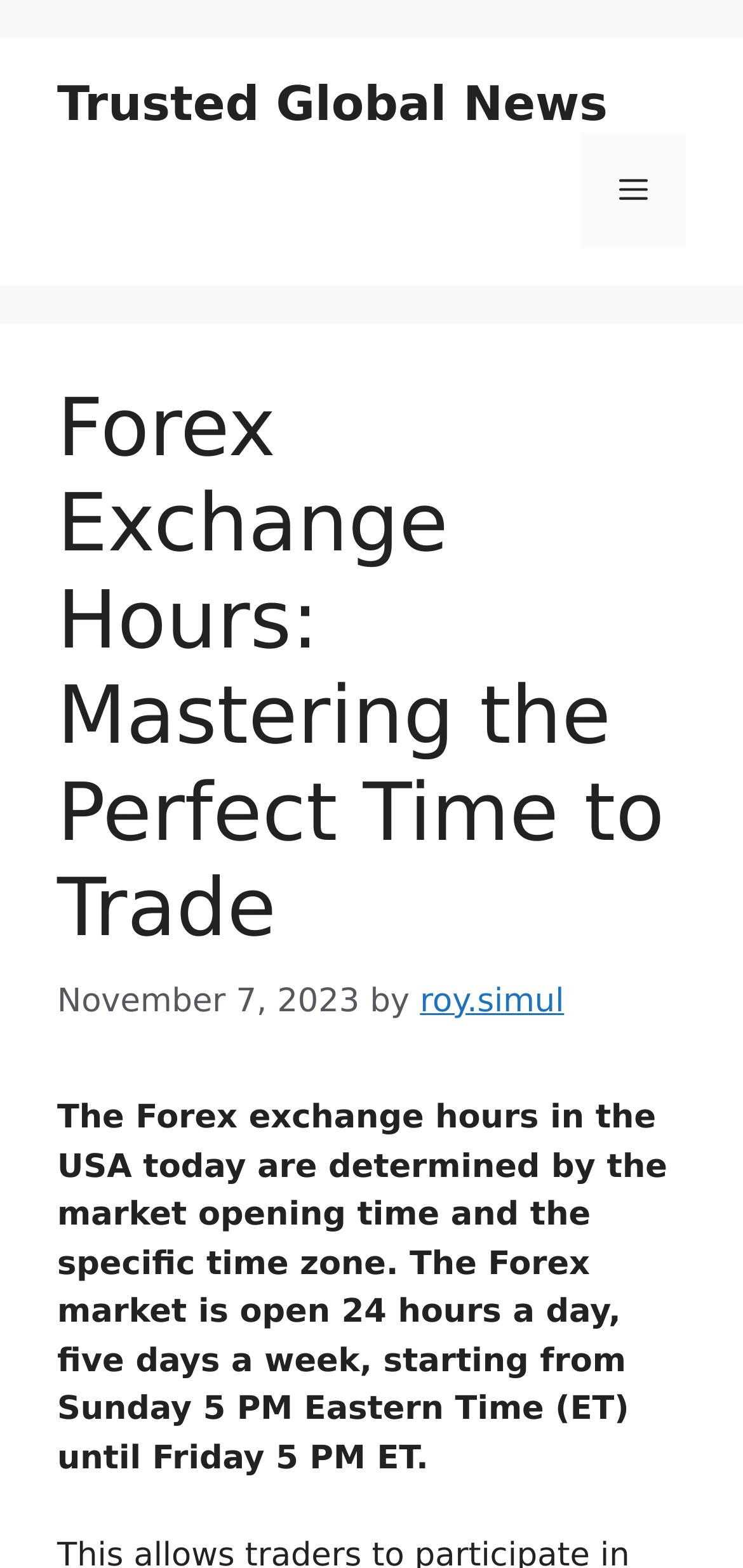Identify the bounding box coordinates for the UI element described as: "Trusted Global News". The coordinates should be provided as four floats between 0 and 1: [left, top, right, bottom].

[0.077, 0.049, 0.818, 0.084]